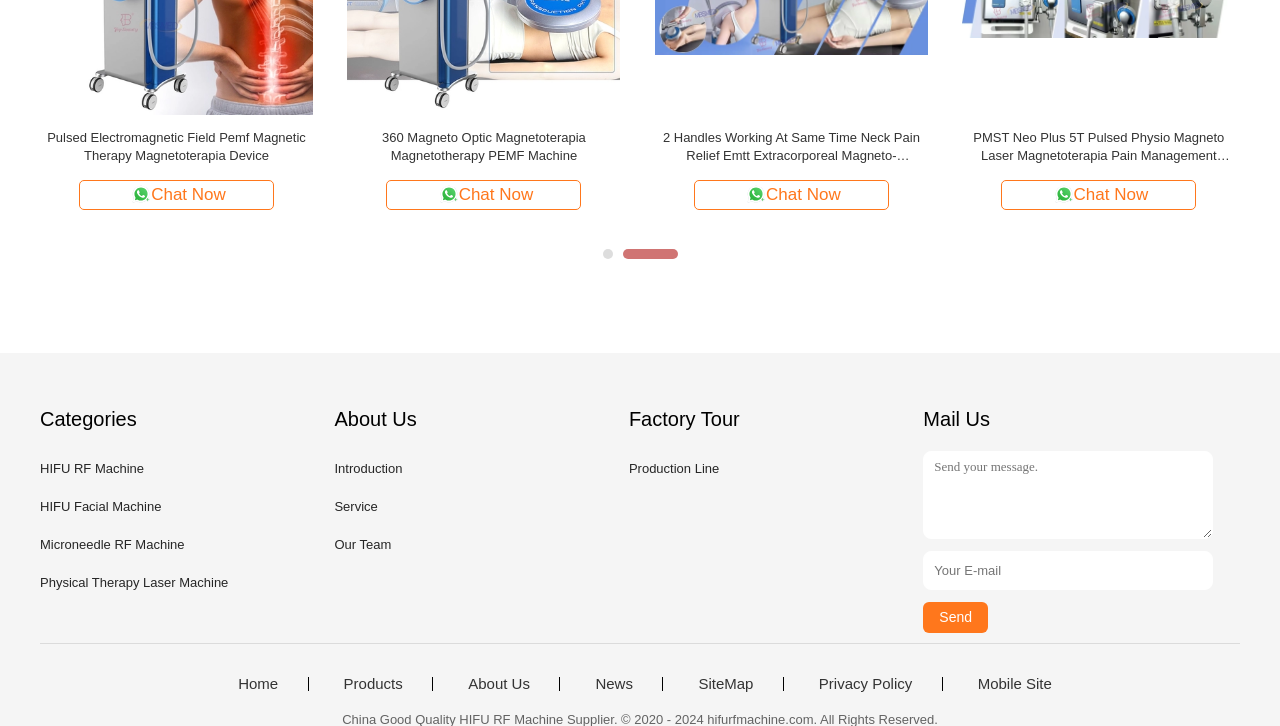Identify the bounding box coordinates for the element you need to click to achieve the following task: "Send a message". Provide the bounding box coordinates as four float numbers between 0 and 1, in the form [left, top, right, bottom].

[0.721, 0.829, 0.772, 0.872]